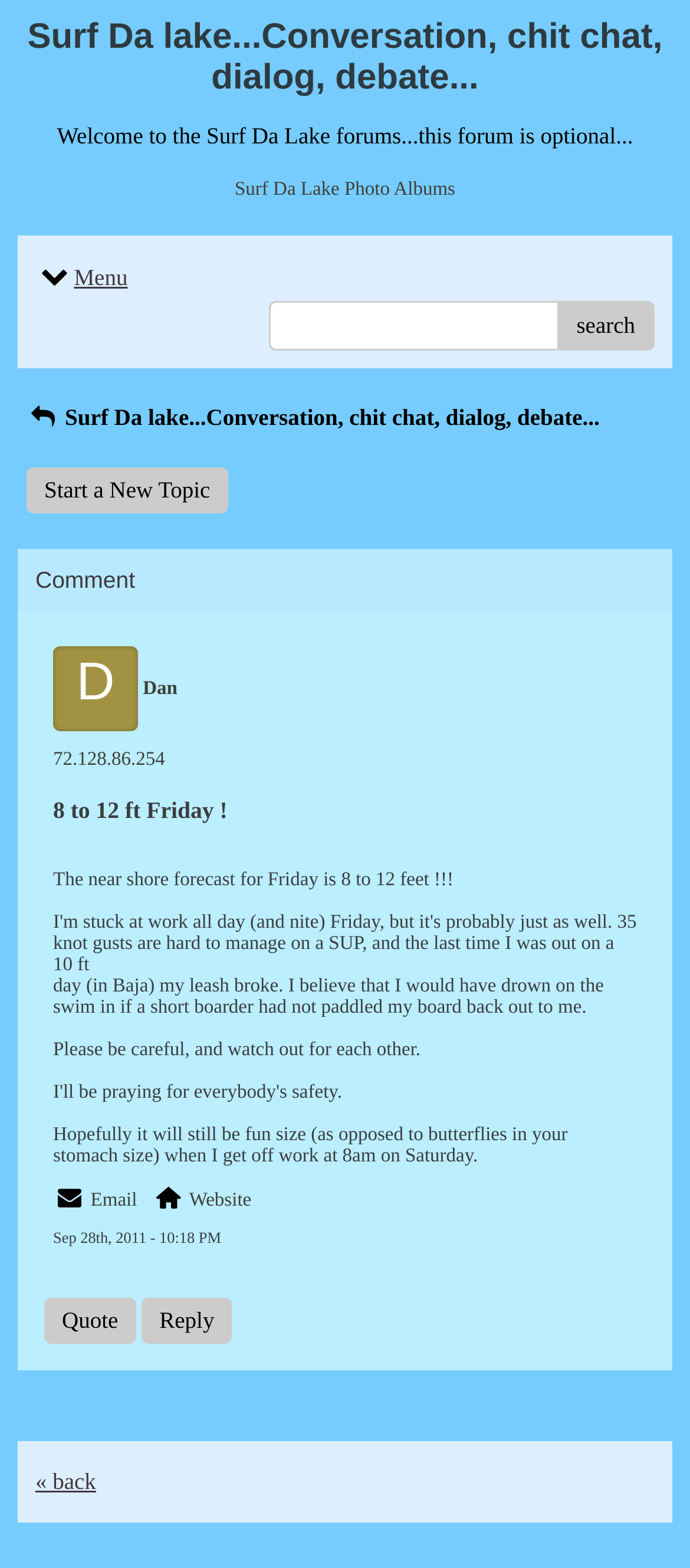Give a concise answer using one word or a phrase to the following question:
How many links are on the page?

7